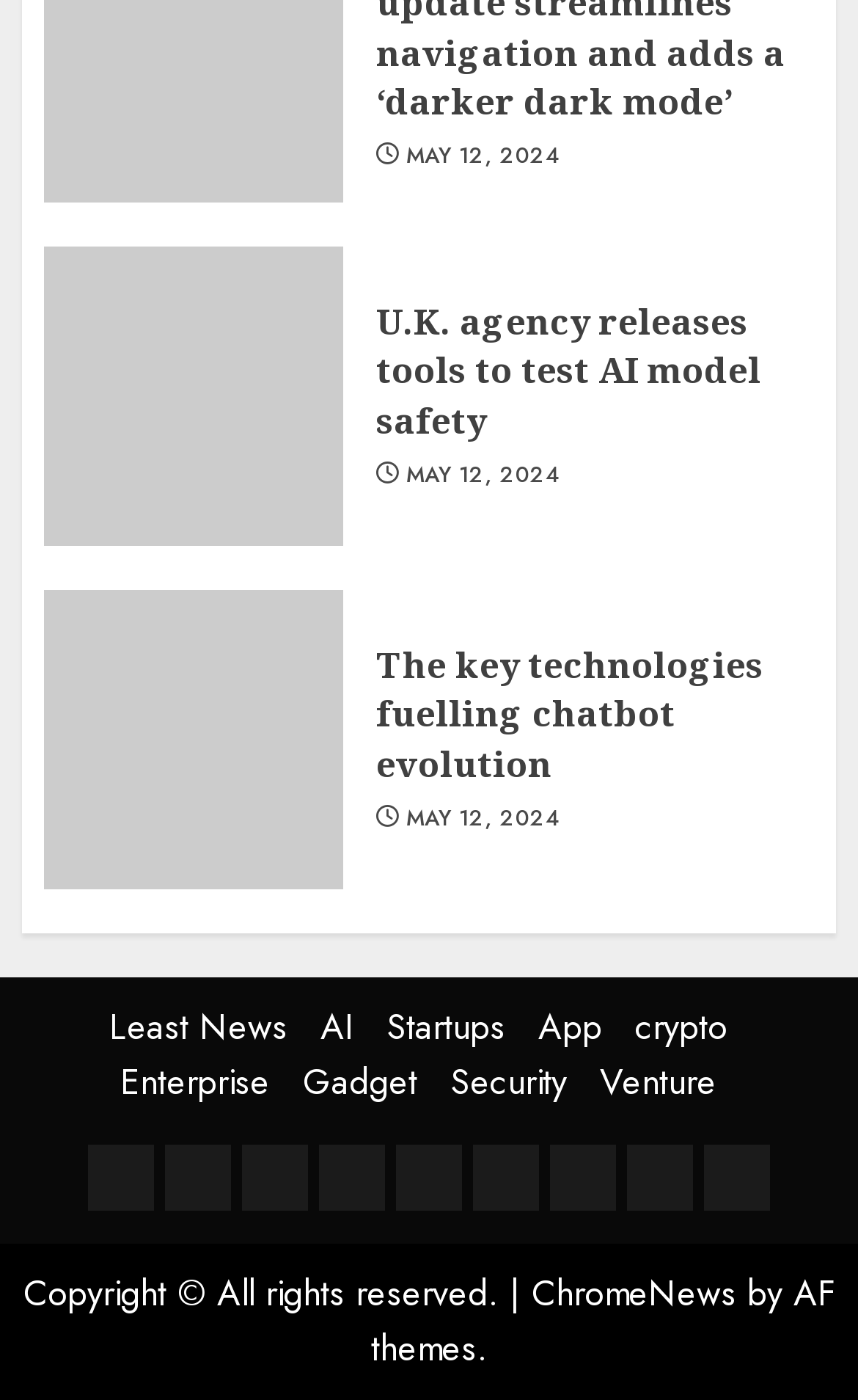Please find the bounding box for the UI component described as follows: "Enterprise".

[0.14, 0.755, 0.314, 0.791]